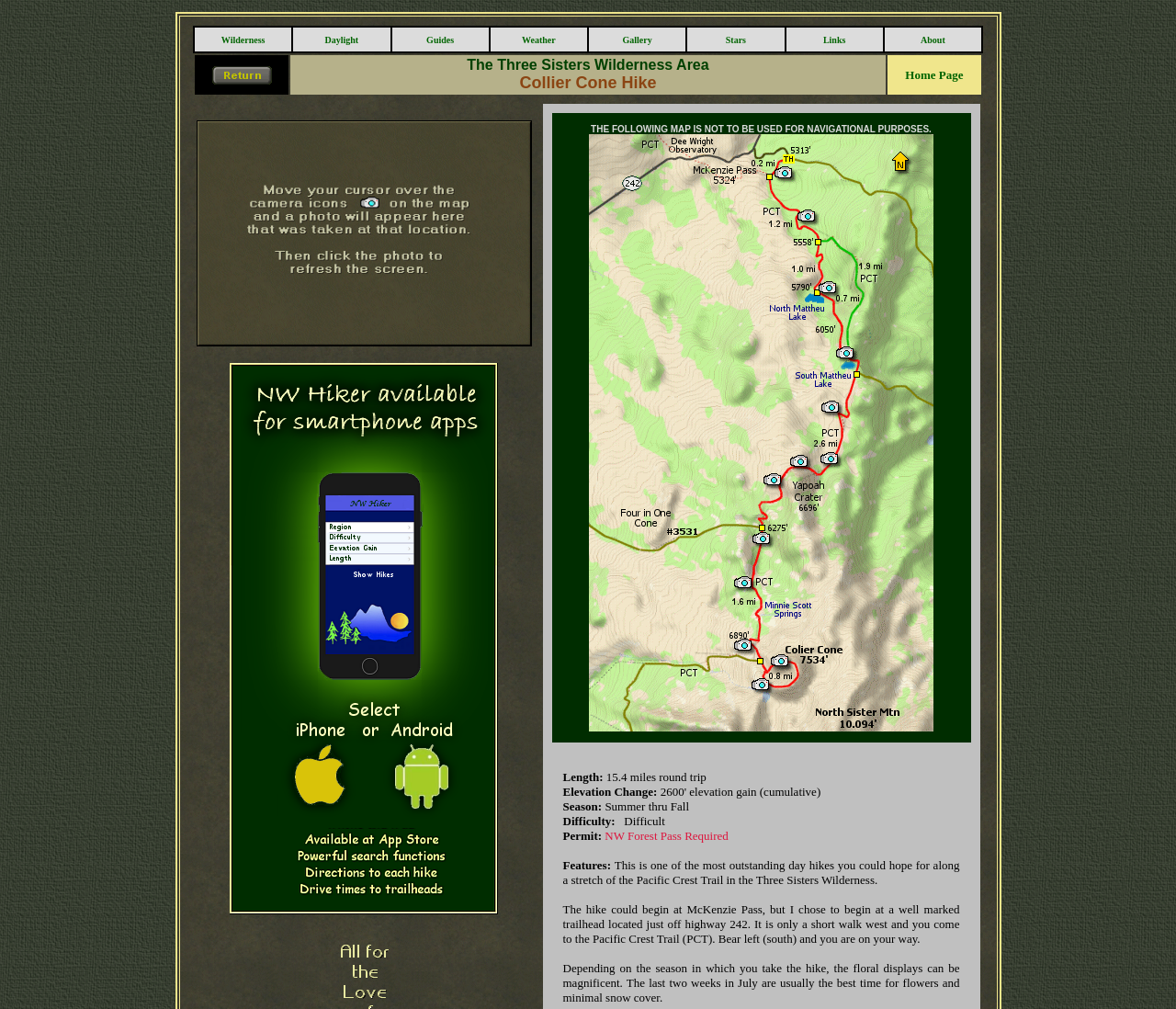Please find the bounding box for the following UI element description. Provide the coordinates in (top-left x, top-left y, bottom-right x, bottom-right y) format, with values between 0 and 1: Home Page

[0.77, 0.067, 0.819, 0.081]